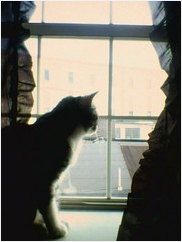What is the mood evoked by the image?
Refer to the image and provide a detailed answer to the question.

The image evokes a sense of curiosity and tranquility due to the cat's contemplative demeanor and the peaceful setting, which invites viewers to wonder what has captured its attention outside.